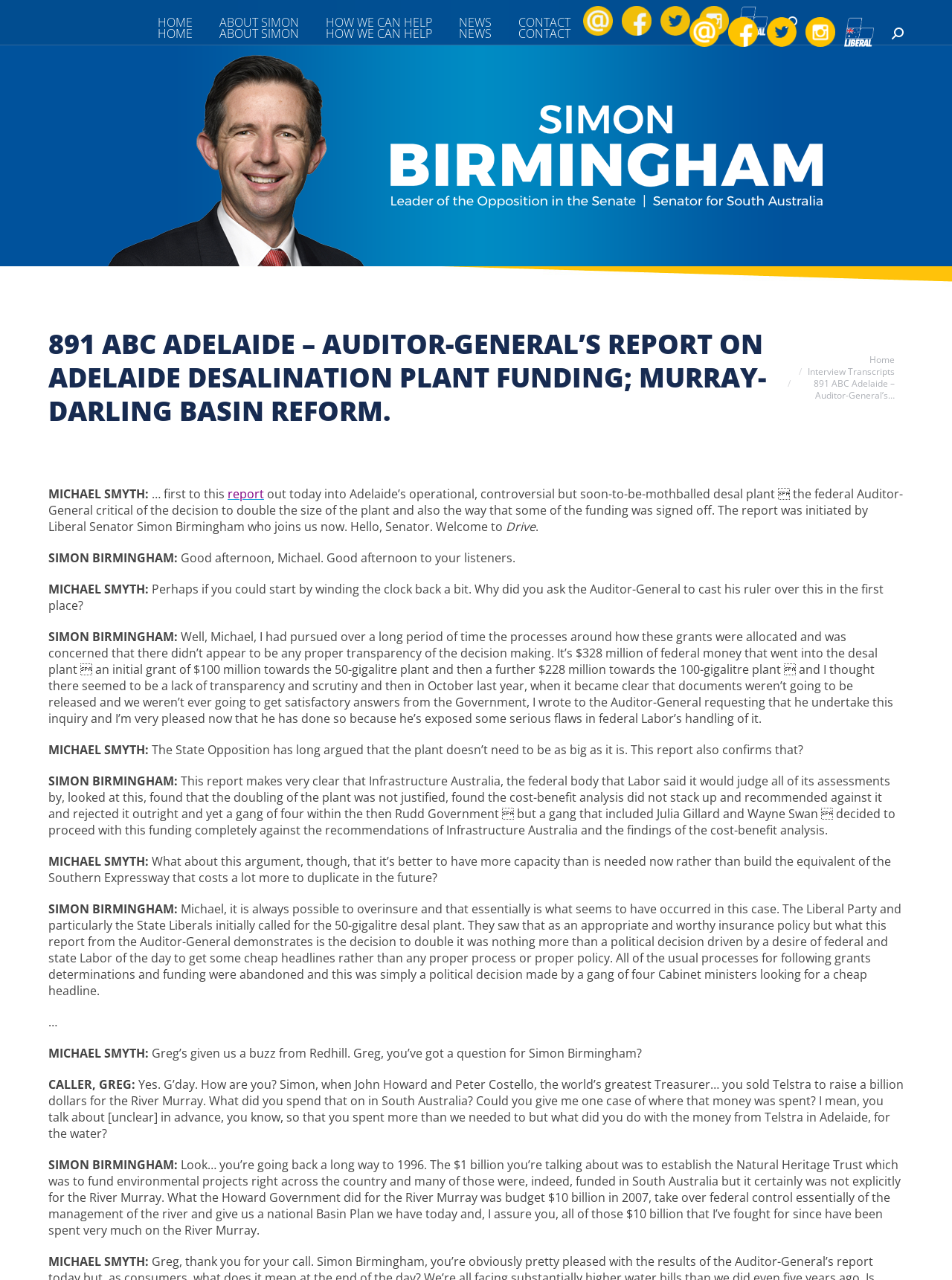Provide an in-depth caption for the contents of the webpage.

This webpage is about Senator Simon Birmingham's interview on 891 ABC Adelaide, discussing the Auditor-General's report on Adelaide Desalination Plant funding and Murray-Darling Basin reform. 

At the top of the page, there are six links: 'HOME', 'ABOUT SIMON', 'HOW WE CAN HELP', 'NEWS', 'CONTACT', and 'Email', 'Facebook', 'Twitter', 'Instagram', and 'Liberal' social media links, all aligned horizontally. 

Below these links, there is a search bar with a 'Search:' label. 

The main content of the page is an interview transcript between Michael Smyth and Senator Simon Birmingham. The interview discusses the Auditor-General's report, which criticizes the decision to double the size of the desal plant and the way some of the funding was signed off. 

The transcript is divided into sections, with each speaker's name (Michael Smyth and Simon Birmingham) and their respective dialogue. There are also some caller questions, like Greg from Redhill, who asks about the spending of Telstra sale money on the River Murray. 

At the bottom of the page, there is a 'Go to Top' link with an arrow icon.